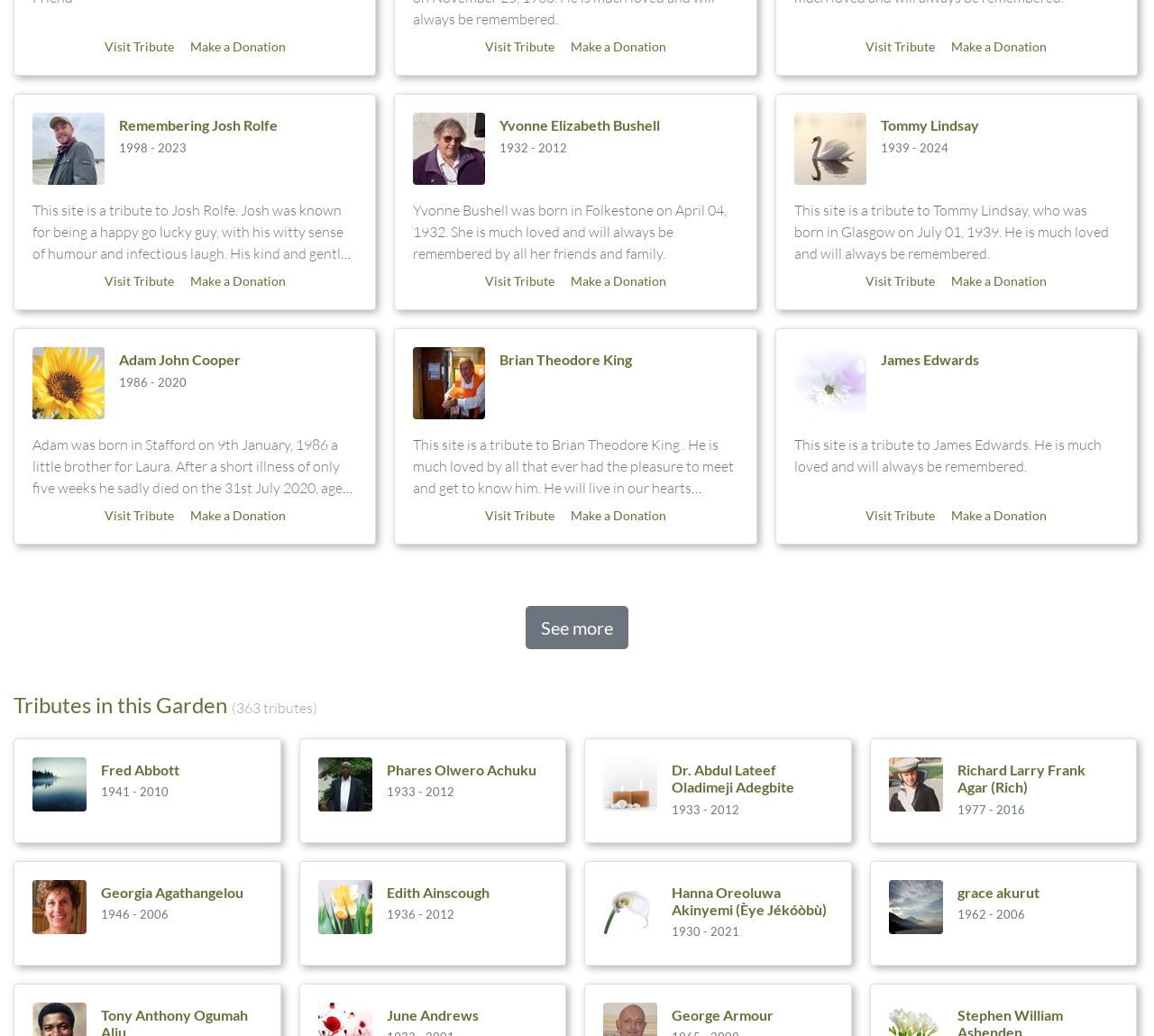Identify the bounding box coordinates of the part that should be clicked to carry out this instruction: "Visit the tribute to Josh Rolfe".

[0.103, 0.109, 0.241, 0.129]